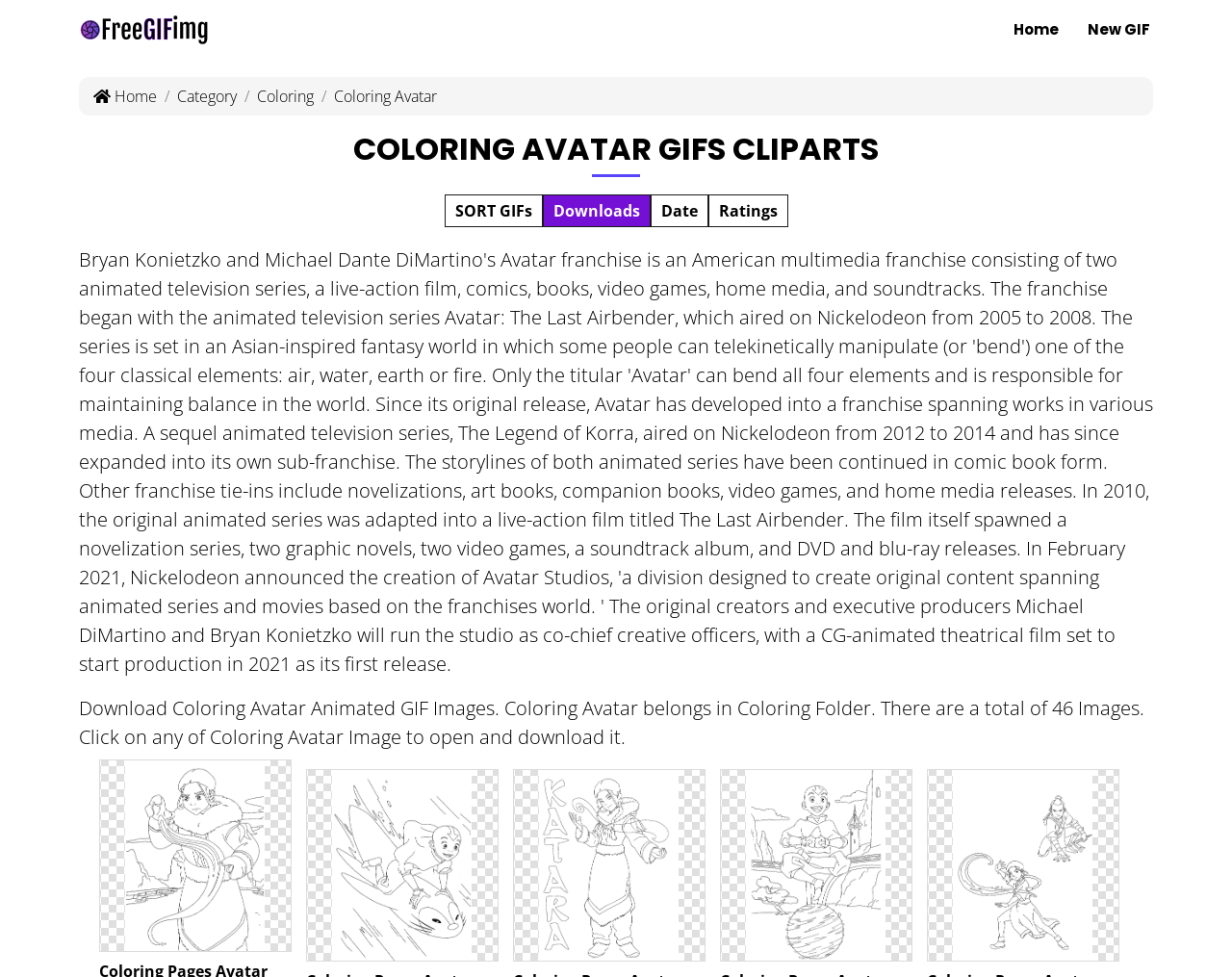Offer a meticulous caption that includes all visible features of the webpage.

This webpage is about Coloring Avatar GIFs and Cliparts. At the top left corner, there is a logo of FreeGIFimg. On the top right side, there are navigation links, including "Home" and "New GIF". Below the navigation links, there is a breadcrumb navigation with links to "Home", "Category", "Coloring", and "Coloring Avatar".

The main heading "COLORING AVATAR GIFS CLIPARTS" is located at the top center of the page. Below the heading, there are sorting options, including "Downloads", "Date", and "Ratings". 

The page features a collection of Coloring Avatar GIF images, with a total of 46 images. There are five GIF images displayed on the page, each with a description "Coloring Pages Avatar" followed by different attributes such as "Free Transparent Image HQ GIF Image", "GIF Download Free GIF Image", "Download HD GIF Image", "HQ Image Free GIF Image", and "Download HQ GIF Image". These images are arranged in a row, taking up most of the page's content area.